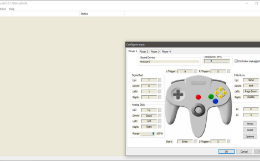What is the purpose of the configuration window?
Please provide a comprehensive answer based on the contents of the image.

The configuration window is designed to facilitate easy customization of controller settings, allowing users to assign functions to different button inputs and adjust settings like sensitivity and range for an optimal gameplay experience.